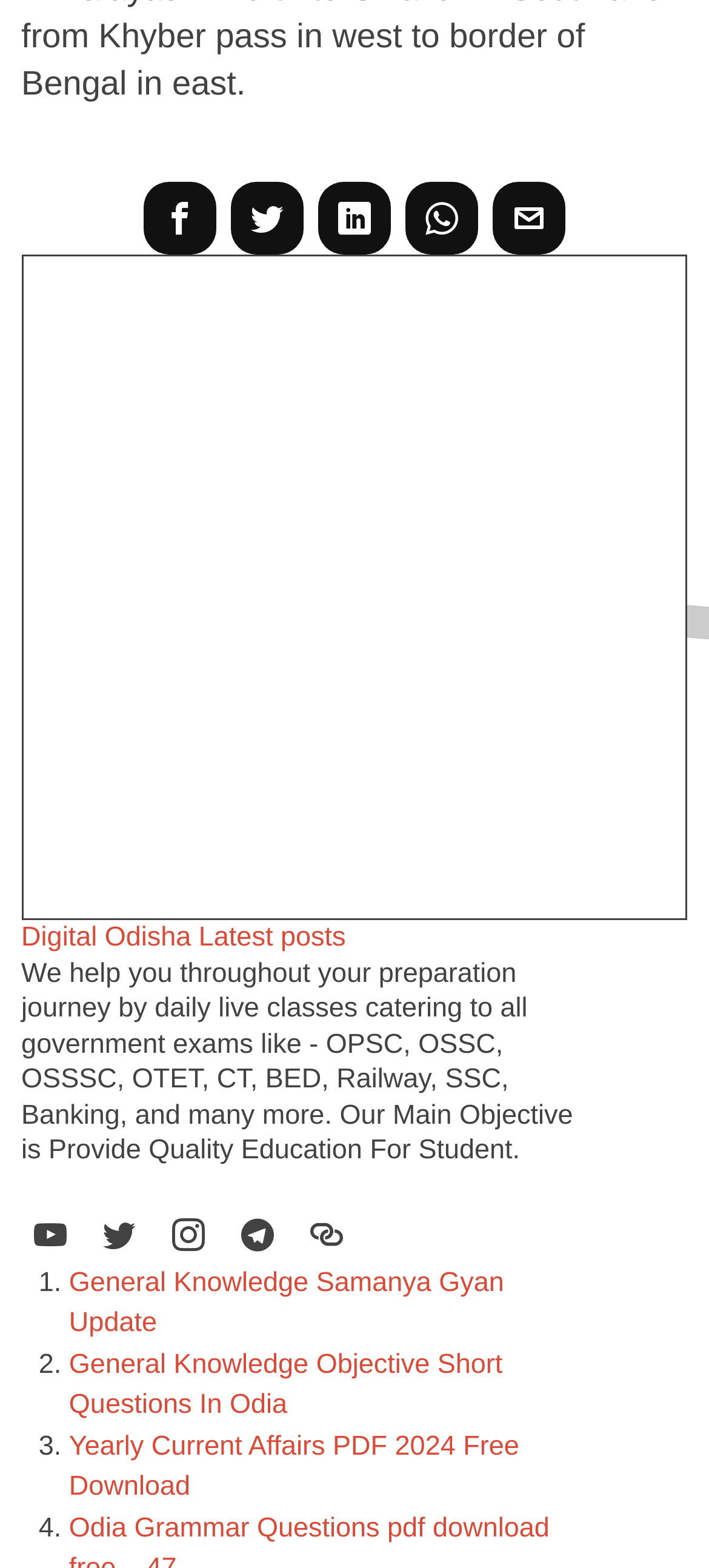Based on the element description "aria-label="Youtube"", predict the bounding box coordinates of the UI element.

[0.03, 0.768, 0.112, 0.806]